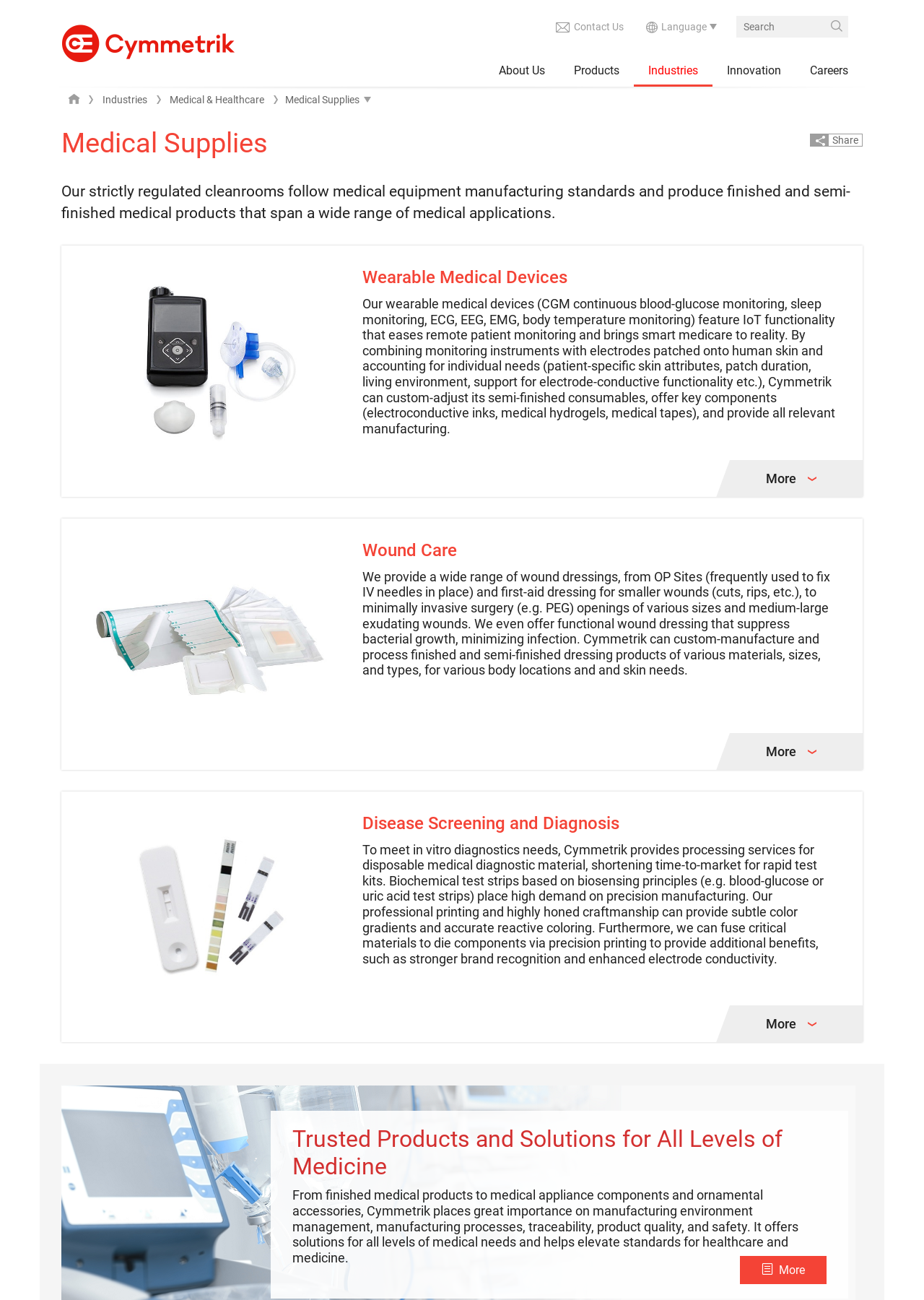What is the importance of manufacturing environment management?
Could you give a comprehensive explanation in response to this question?

The importance of manufacturing environment management can be found in the static text element with bounding box coordinates [0.316, 0.914, 0.864, 0.973]. It mentions that Cymmetrik places great importance on manufacturing environment management, manufacturing processes, traceability, product quality, and safety.